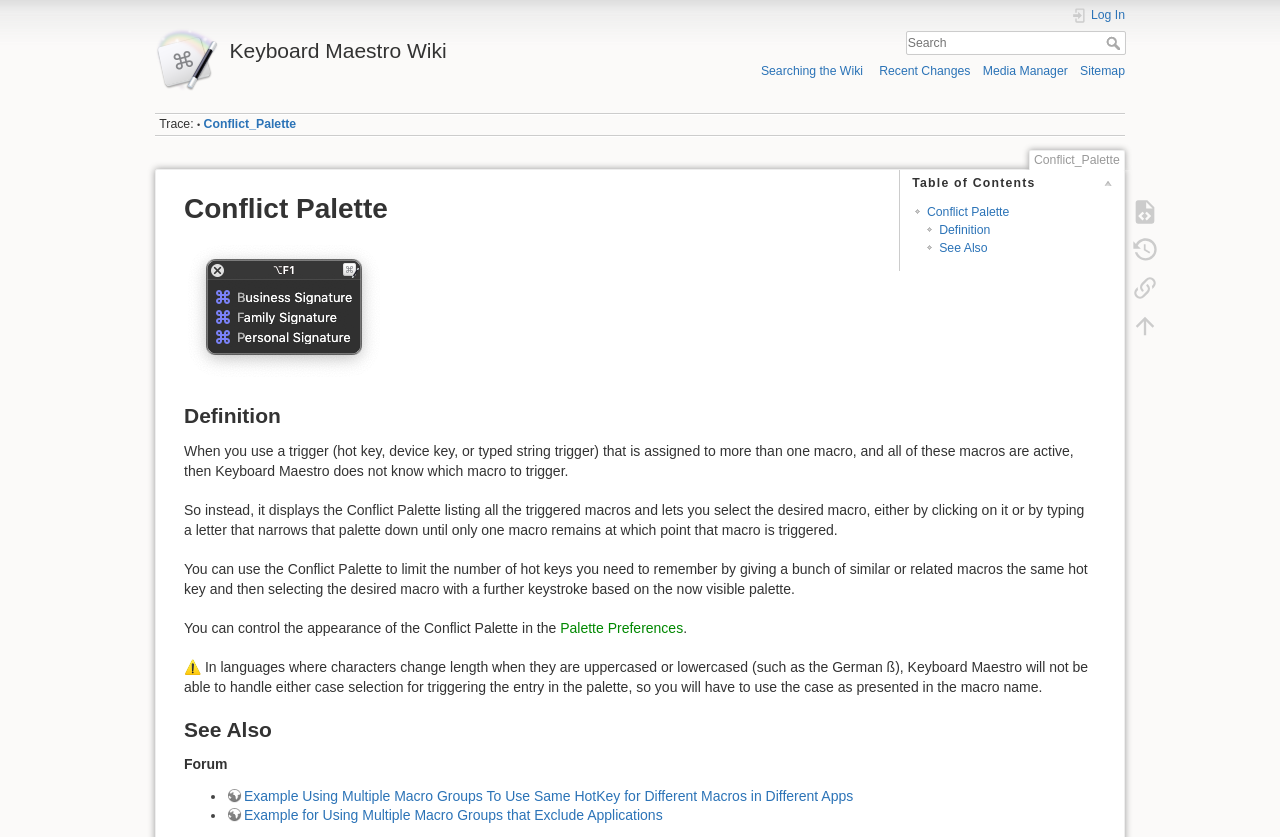Find the bounding box coordinates of the clickable area that will achieve the following instruction: "Go to Palette Preferences".

[0.438, 0.74, 0.534, 0.76]